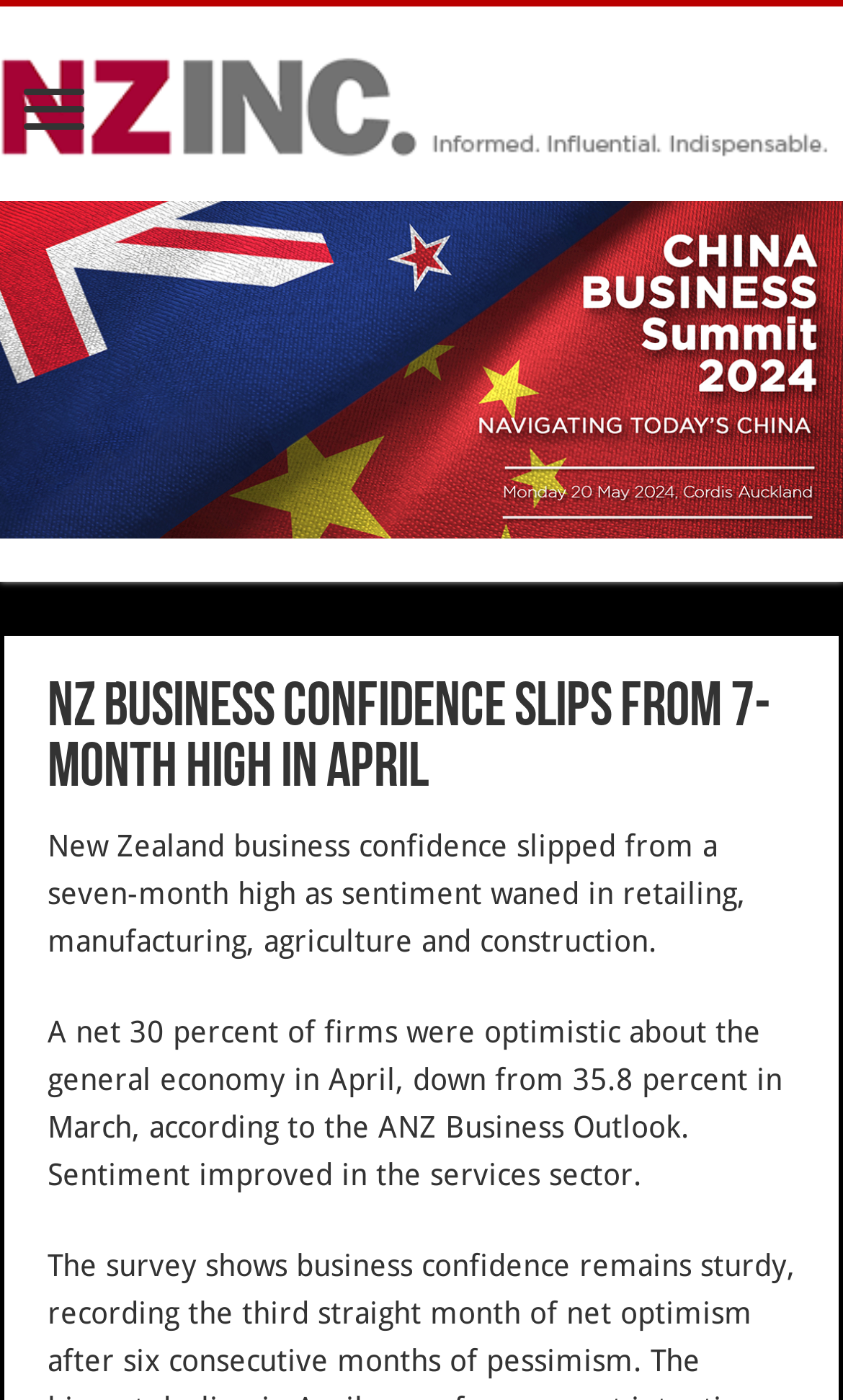Identify the bounding box coordinates for the UI element that matches this description: "title="US Business Summit"".

[0.0, 0.252, 1.0, 0.275]